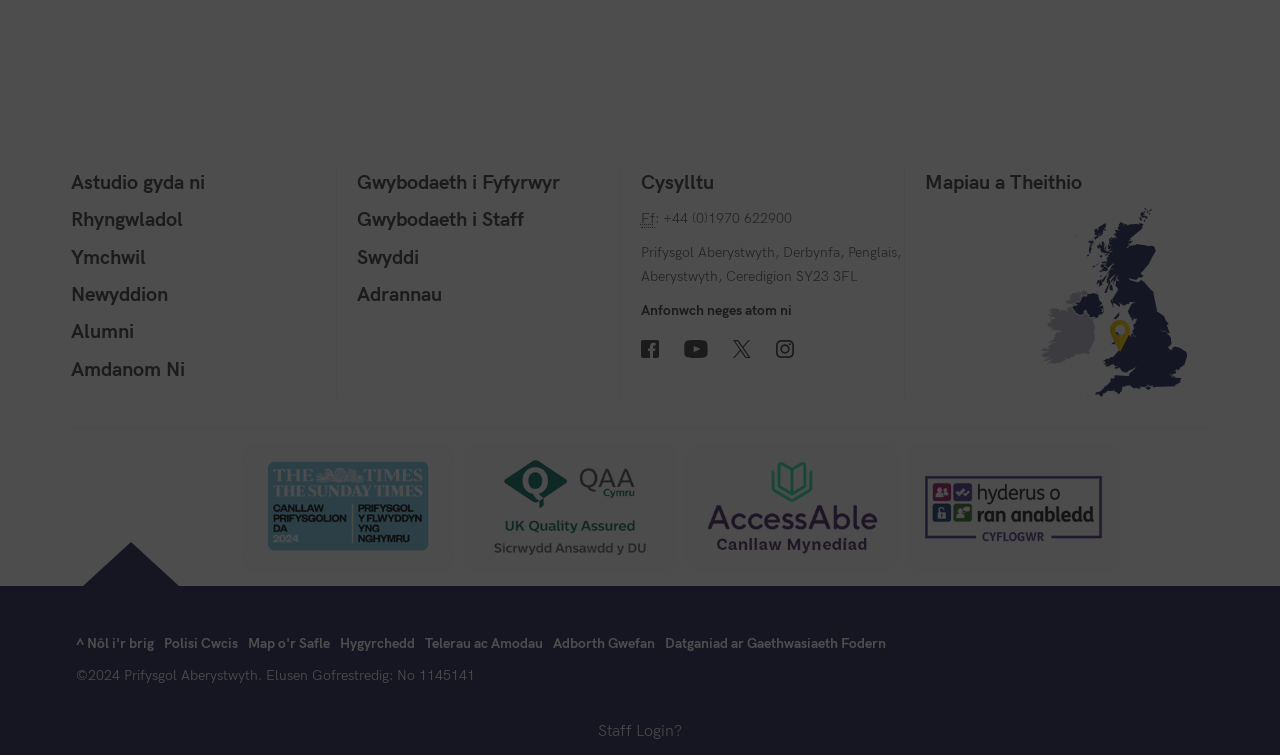Please give a one-word or short phrase response to the following question: 
What is the copyright year of the university?

2024